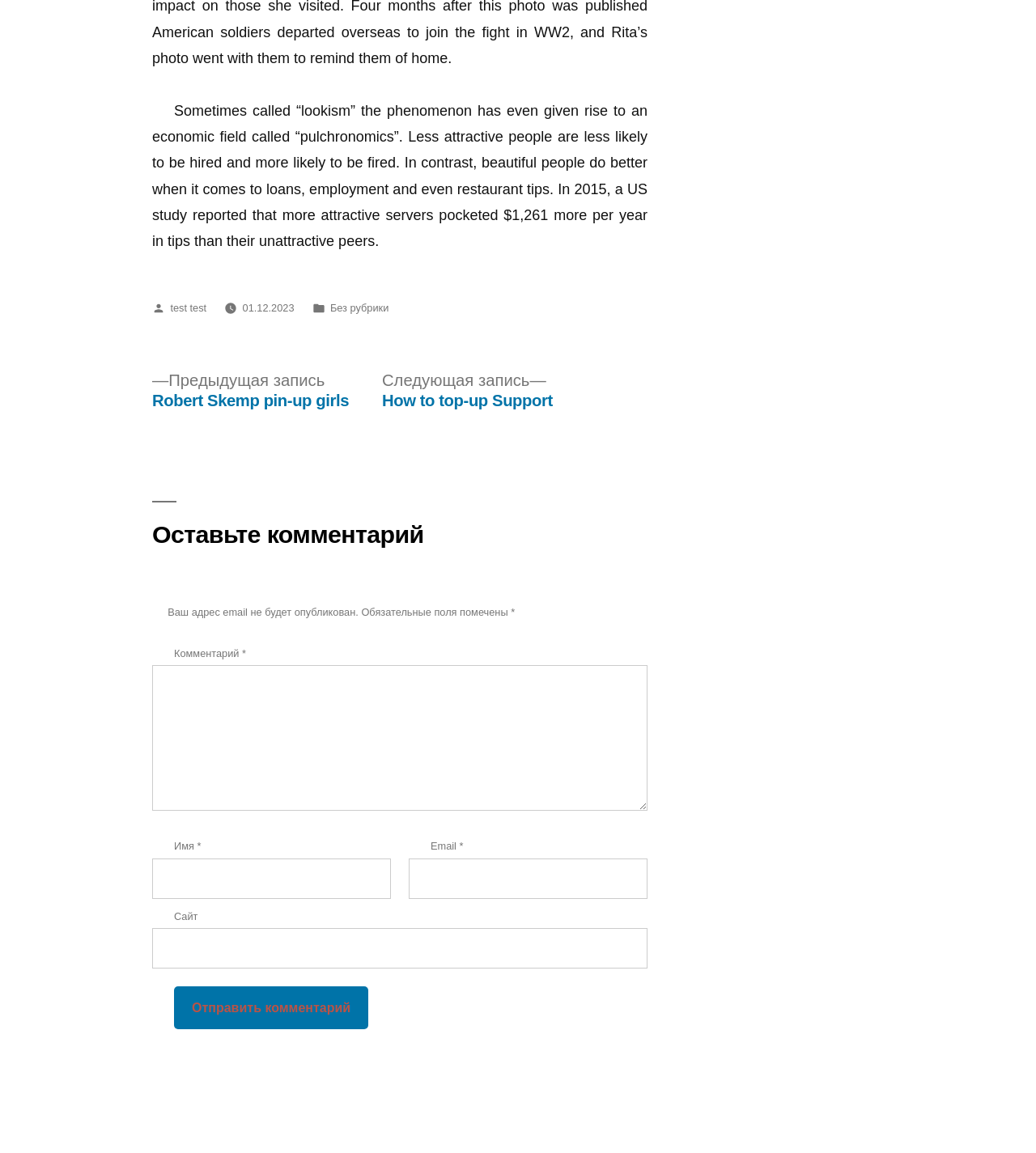What is the topic of the article?
Using the information presented in the image, please offer a detailed response to the question.

The topic of the article can be inferred from the first sentence of the StaticText element with ID 318, which mentions 'Sometimes called “lookism” the phenomenon has even given rise to an economic field called “pulchronomics”.'